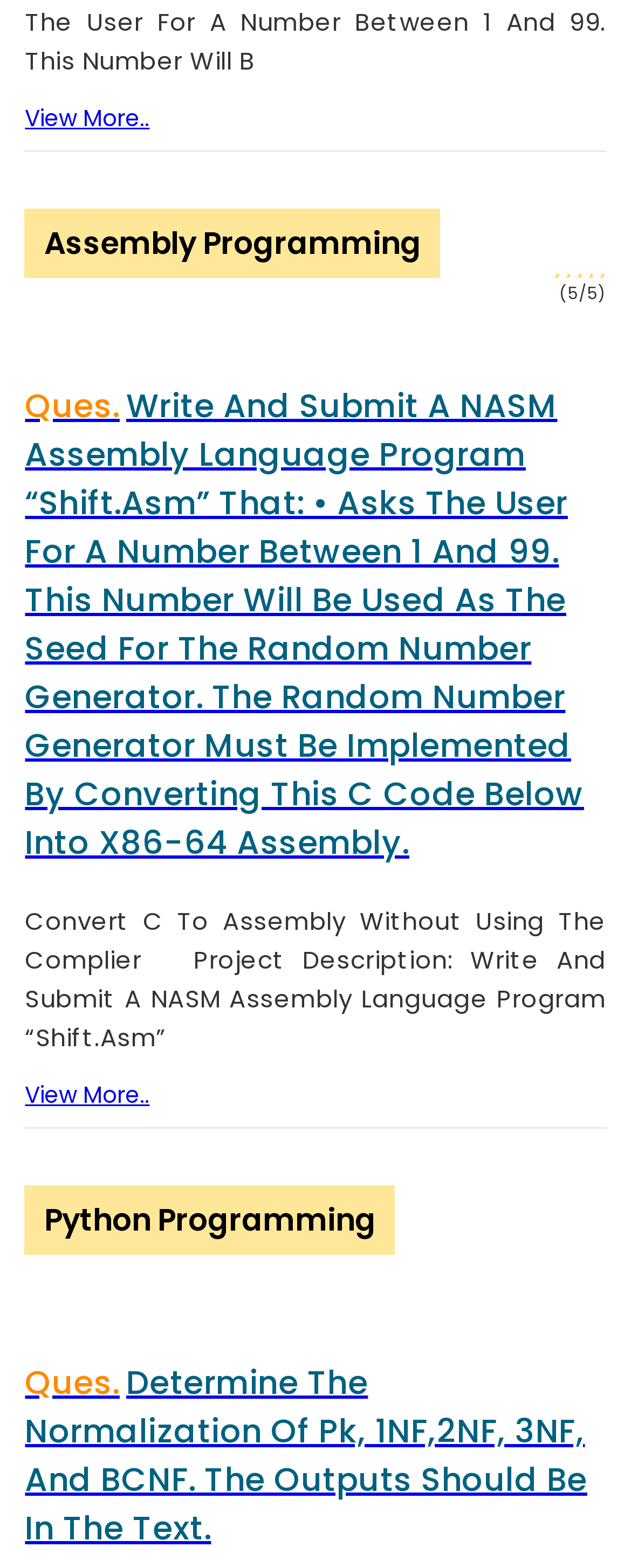Provide a single word or phrase to answer the given question: 
What is the first service offered on the webpage?

Submit Work